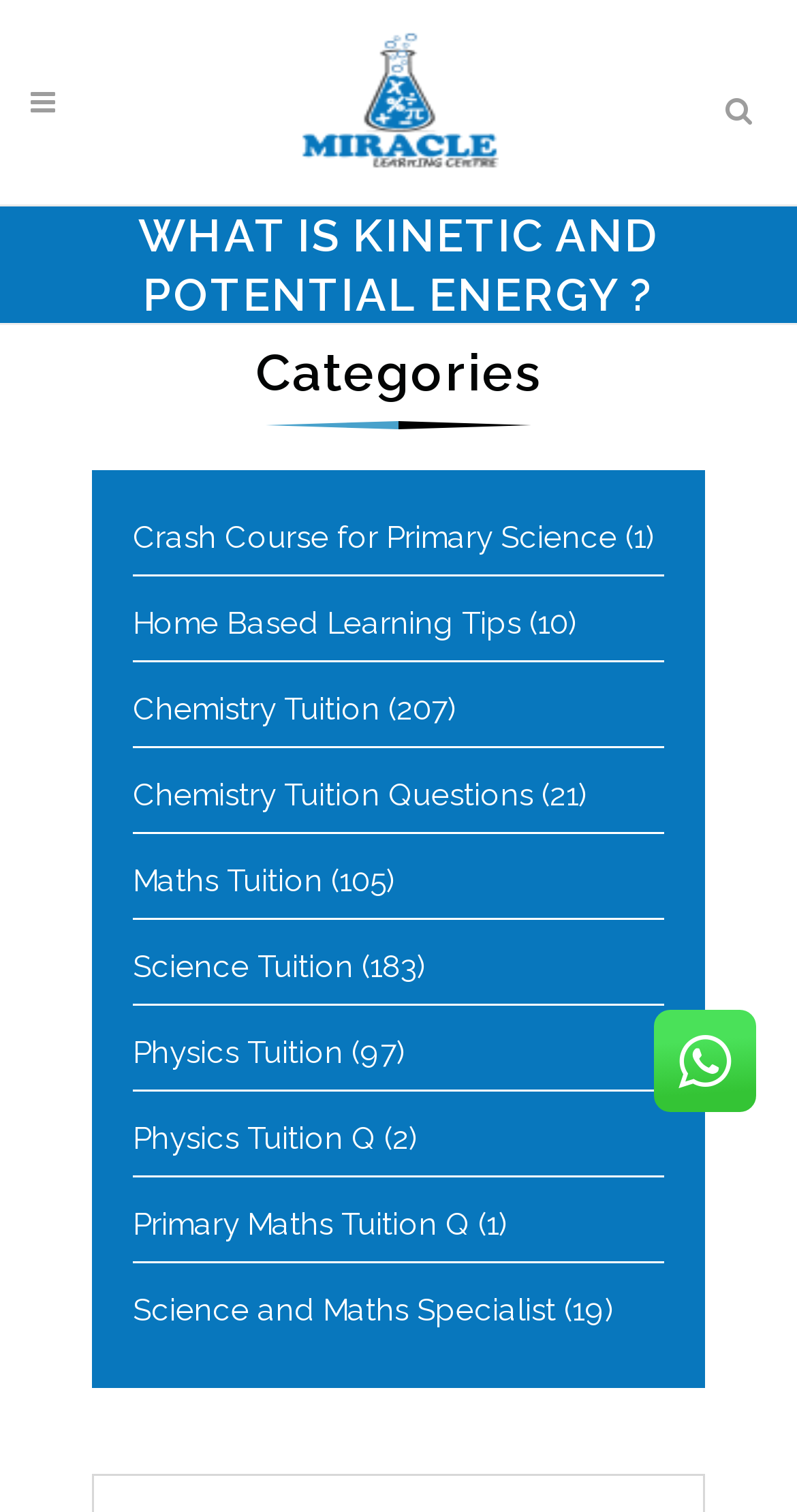Generate a comprehensive caption for the webpage you are viewing.

The webpage is about Miracle Learning Centre, a physics tuition service. At the top, there is a logo of the centre, accompanied by a search bar. Below the logo, there is a heading that reads "WHAT IS KINETIC AND POTENTIAL ENERGY?" which suggests that the webpage may provide information about this topic in physics.

To the left of the heading, there are several categories listed, including "Crash Course for Primary Science", "Home Based Learning Tips", "Chemistry Tuition", and more. Each category has a number in parentheses, indicating the number of related resources or articles available.

The main content of the webpage appears to be a list of links to various tuition services and resources, including physics tuition, maths tuition, science tuition, and more. Each link has a corresponding number in parentheses, which may represent the number of related questions or resources available.

At the bottom right of the webpage, there is a link with no text, which may be a social media icon or a button to navigate to another page. Overall, the webpage appears to be a hub for students seeking tuition services and resources for physics and other subjects.